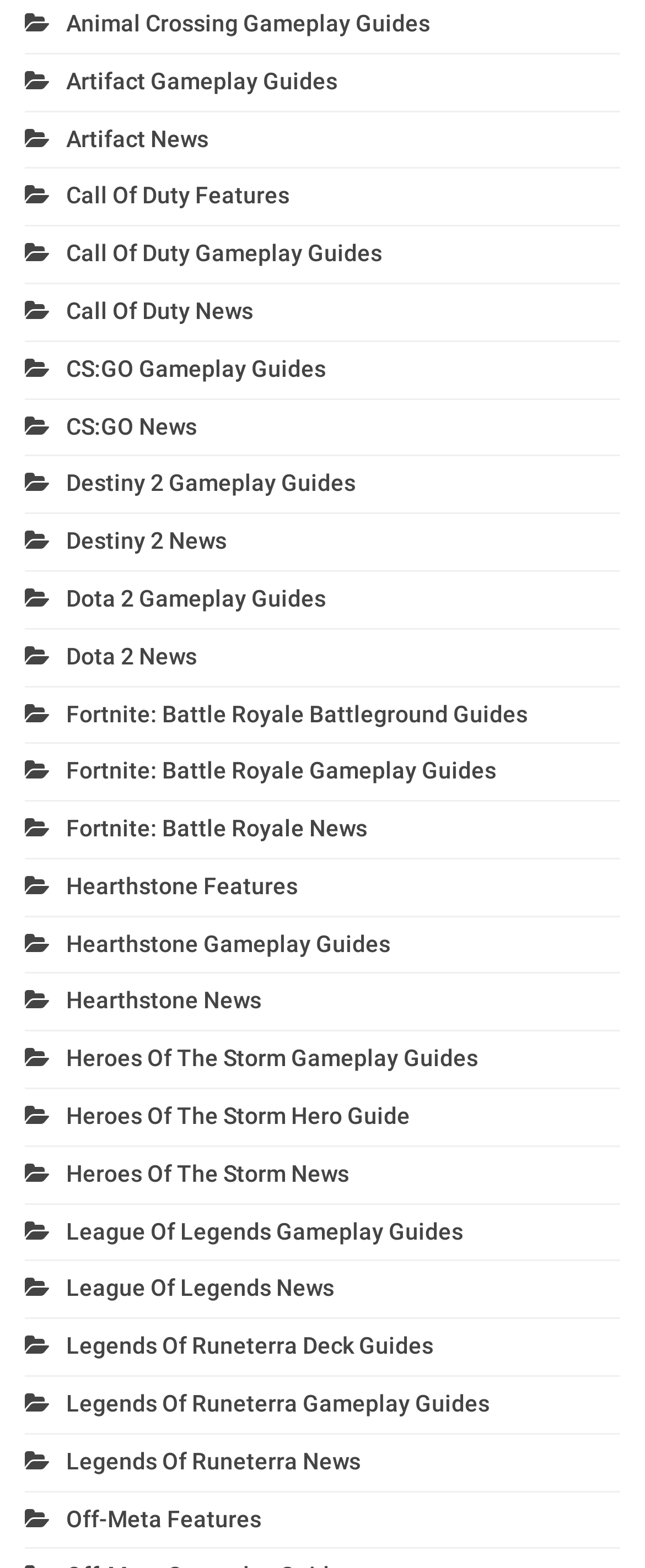How many news sections are there?
Please analyze the image and answer the question with as much detail as possible.

I counted the number of links with 'News' in their text, and there are 10 of them.